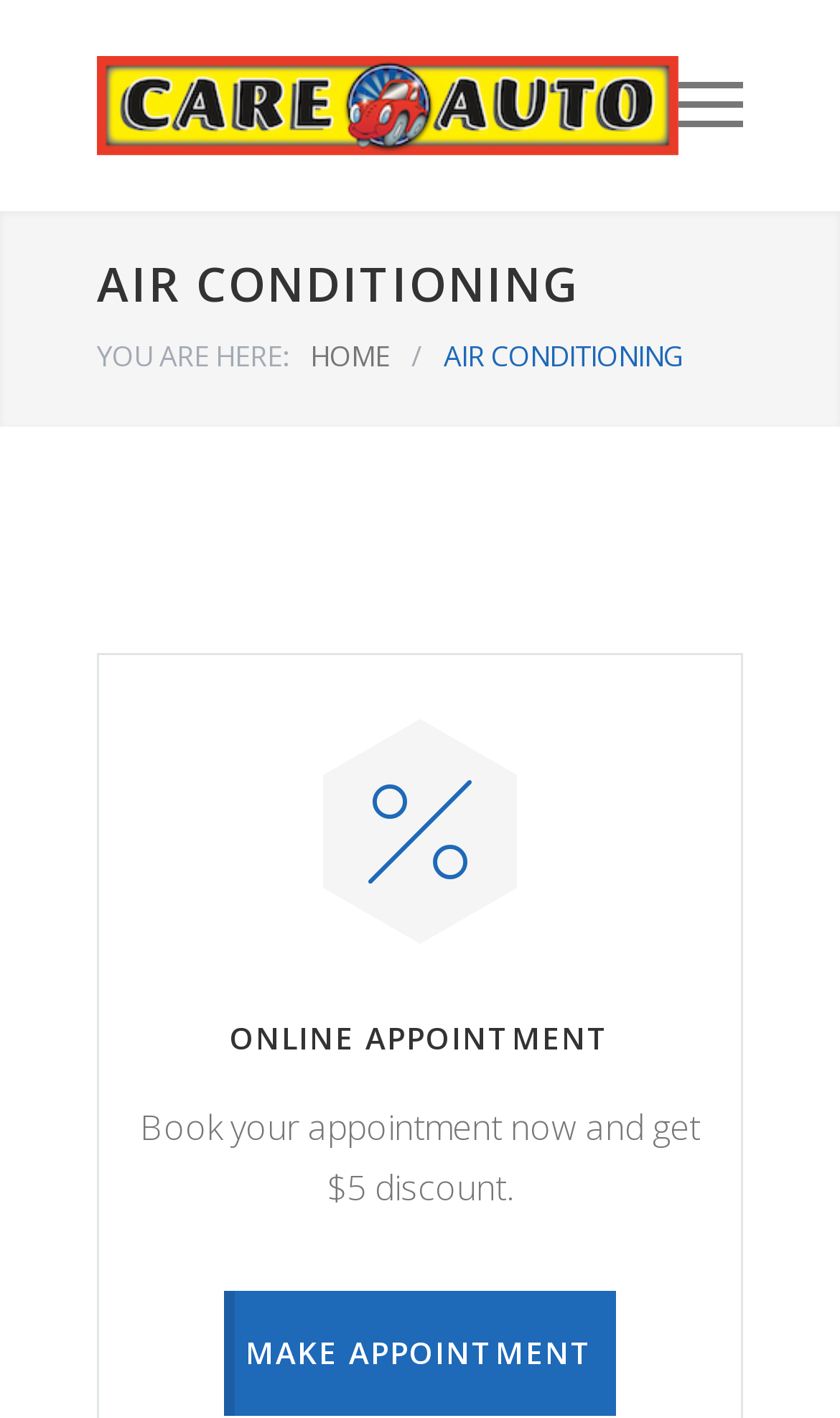What is the purpose of the 'MAKE APPOINTMENT' button?
Based on the image, provide a one-word or brief-phrase response.

To book an appointment